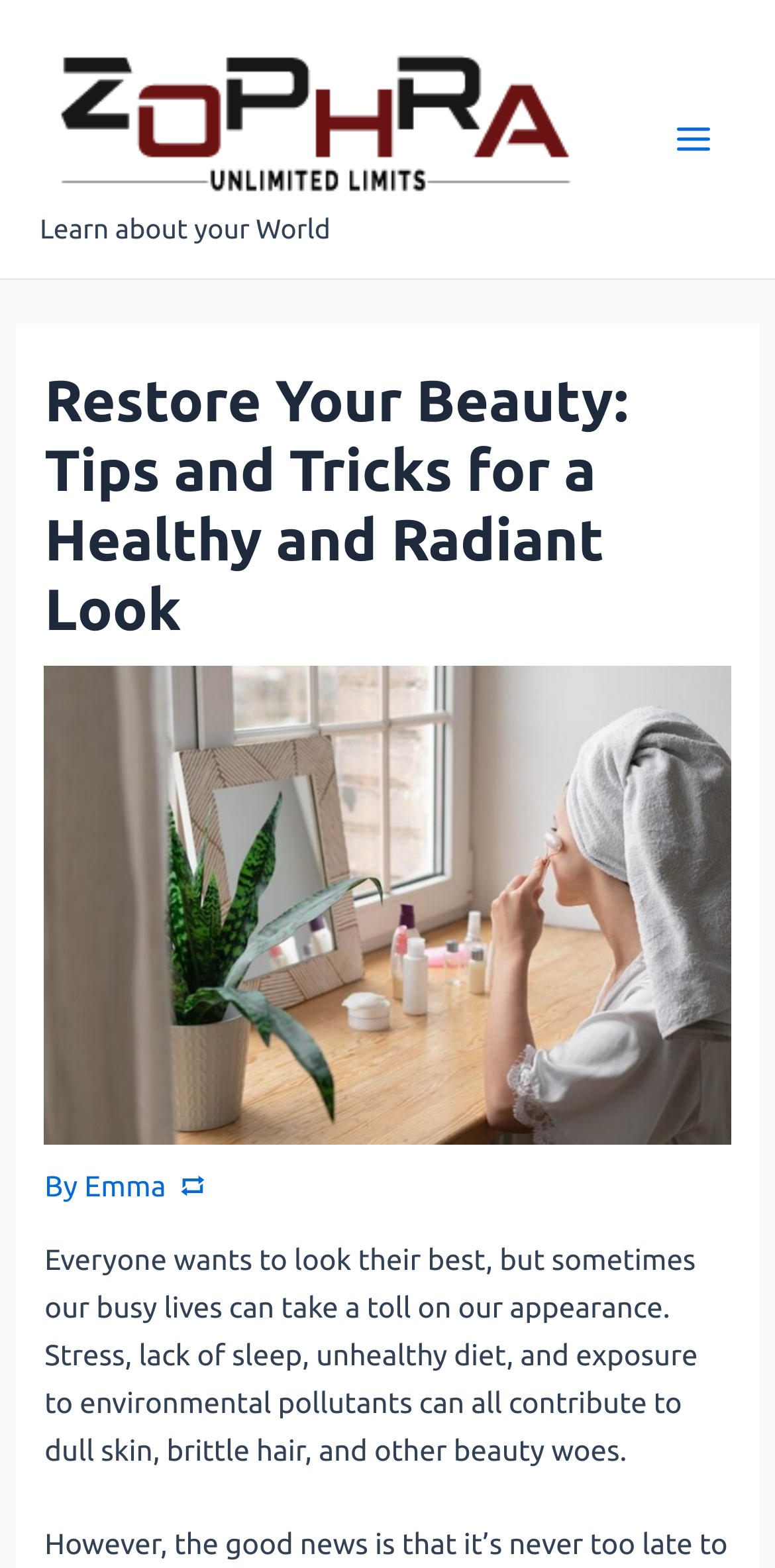Bounding box coordinates should be provided in the format (top-left x, top-left y, bottom-right x, bottom-right y) with all values between 0 and 1. Identify the bounding box for this UI element: Main Menu

[0.841, 0.062, 0.949, 0.115]